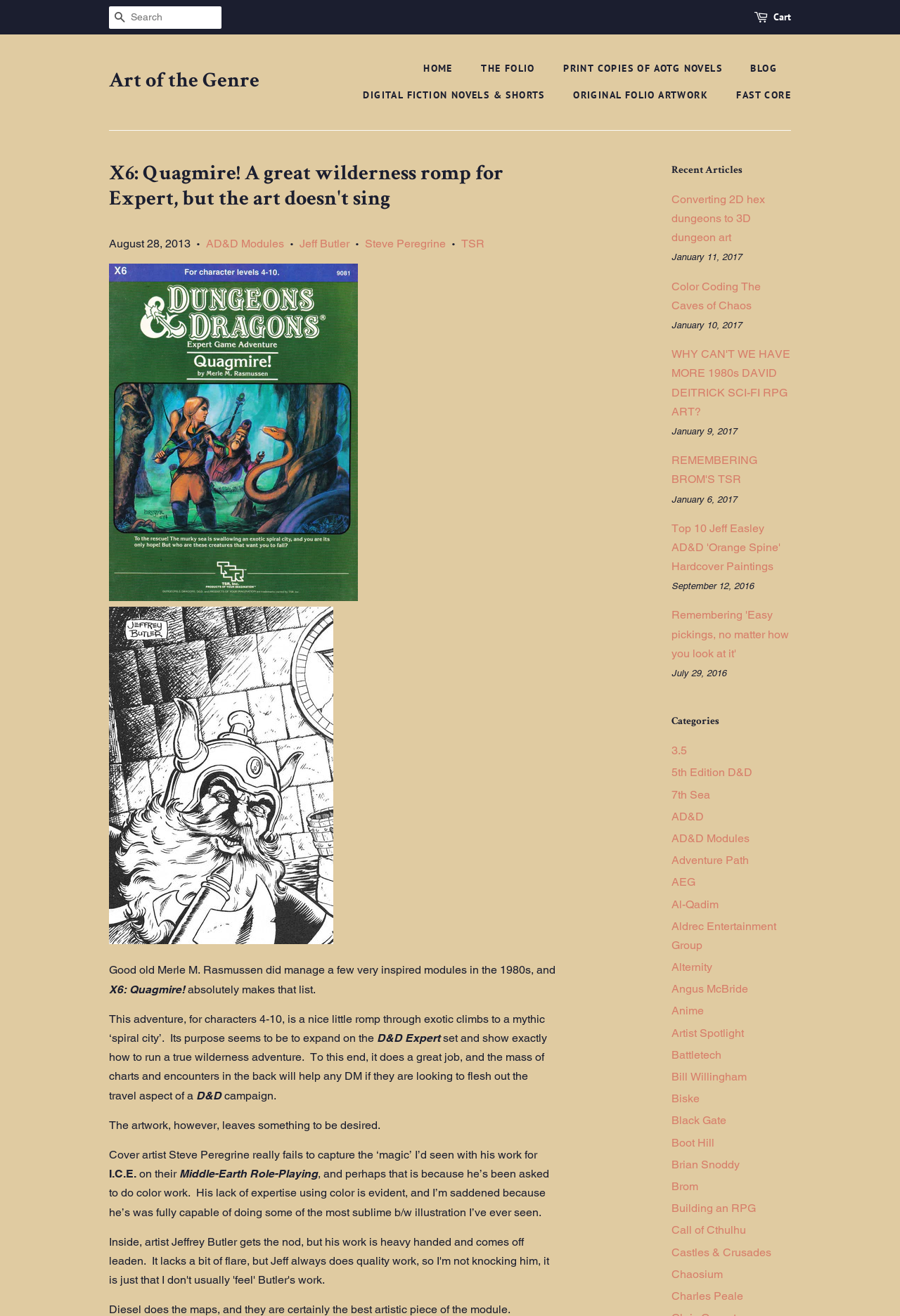What is the level range for this adventure?
Using the image, give a concise answer in the form of a single word or short phrase.

4-10